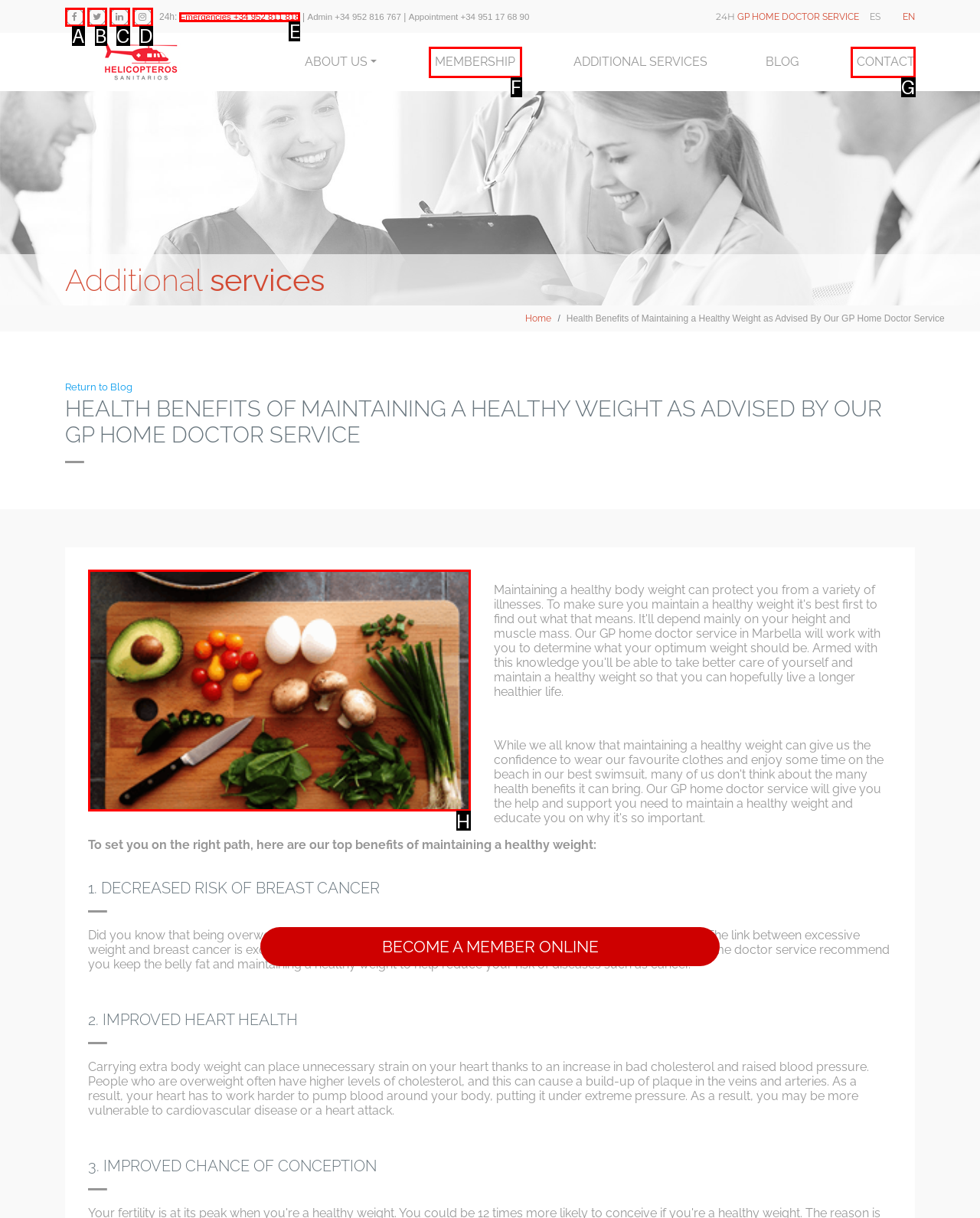Identify the HTML element to click to fulfill this task: View the 'GP home doctor service Marbella for healthy weight' image
Answer with the letter from the given choices.

H